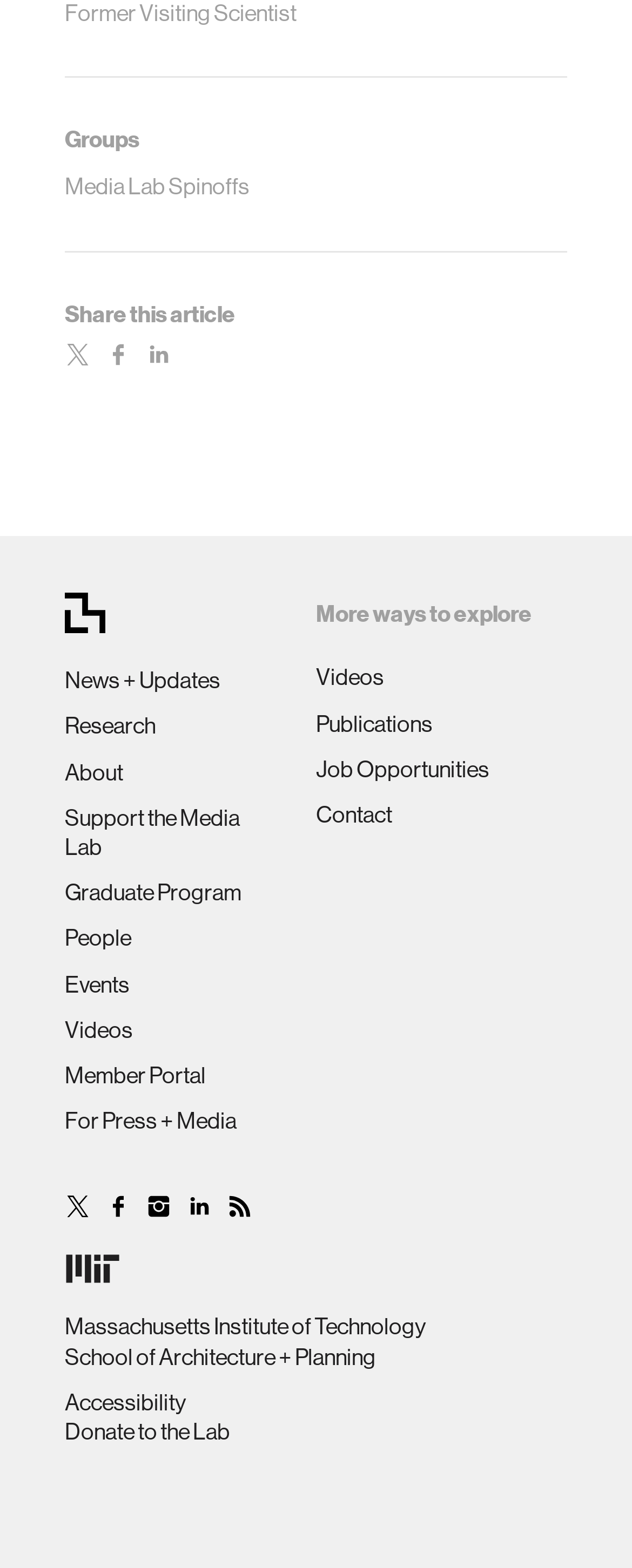Please find the bounding box coordinates for the clickable element needed to perform this instruction: "Share this article".

[0.103, 0.192, 0.897, 0.21]